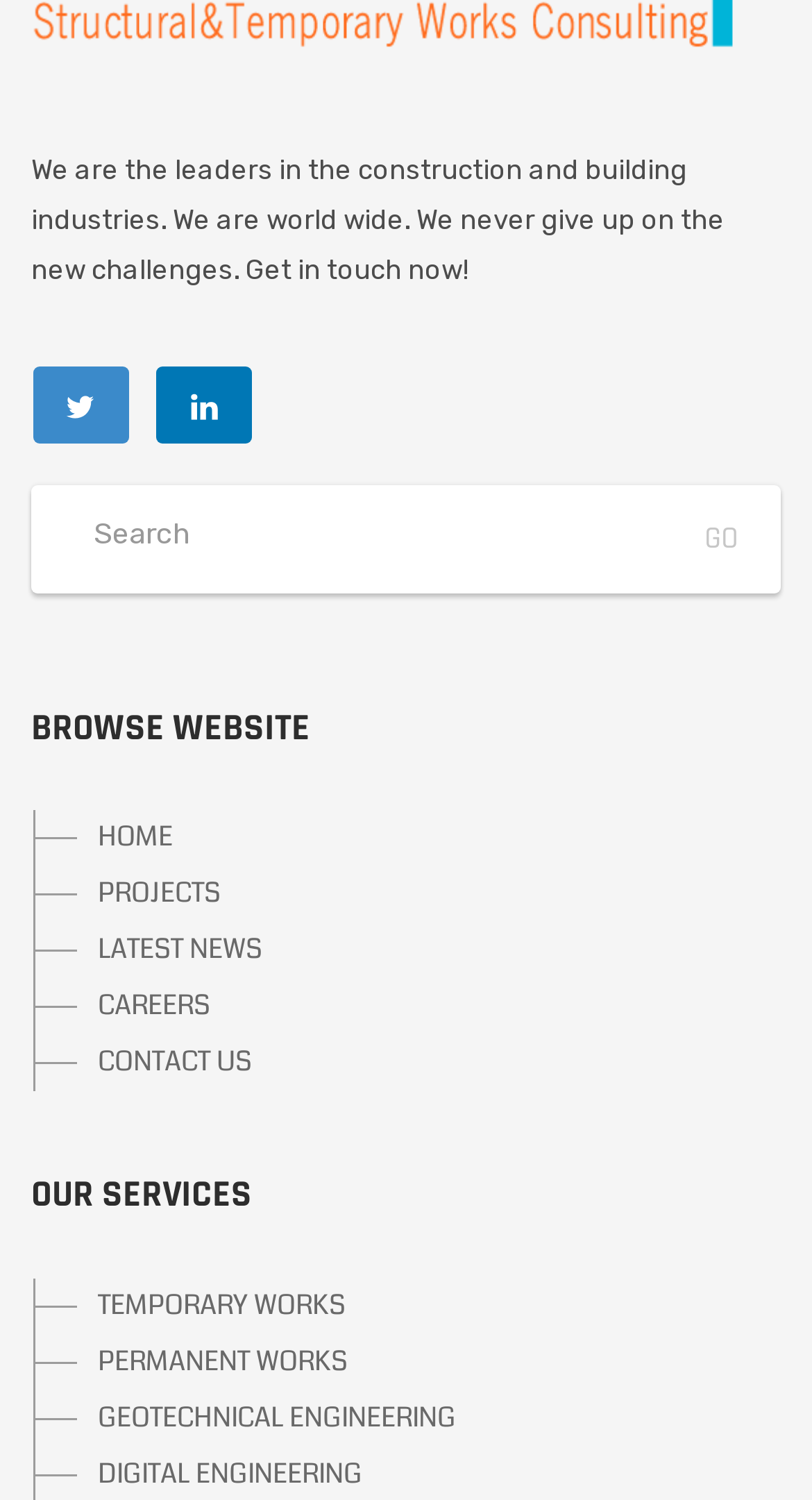Can you specify the bounding box coordinates for the region that should be clicked to fulfill this instruction: "Get in touch through CONTACT US".

[0.044, 0.691, 0.962, 0.728]